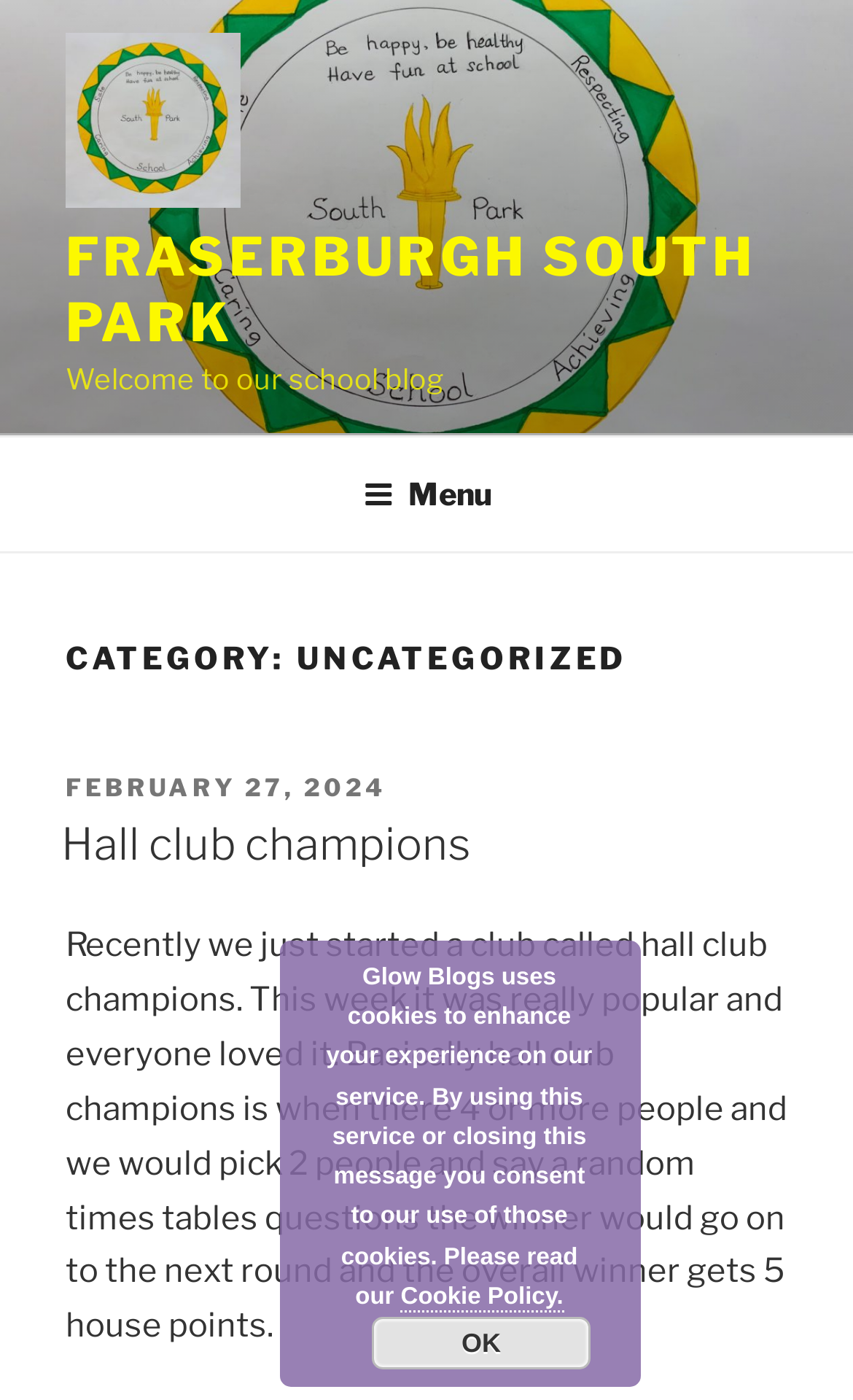Write an elaborate caption that captures the essence of the webpage.

The webpage is about Fraserburgh South Park, a school blog. At the top, there is a large image titled "South Park Vision" that spans the entire width of the page. Below the image, there is a link to "Fraserburgh South Park" with a smaller image of the same name to its left. 

To the right of the link, there is a heading that reads "Welcome to our school blog". Below this heading, there is a navigation menu labeled "Top Menu" with a button to expand or collapse it. 

Further down, there is a heading that reads "CATEGORY: UNCATEGORIZED" with a subheading "POSTED ON" and a link to the date "FEBRUARY 27, 2024". Below this, there is a heading "Hall club champions" with a link to the same title. 

The main content of the page is a paragraph of text that describes a club called "Hall club champions" where students answer times tables questions to win house points. 

At the bottom of the page, there is a message about cookies used by the service, with a link to the "Cookie Policy" and an "OK" button to consent to the use of cookies.